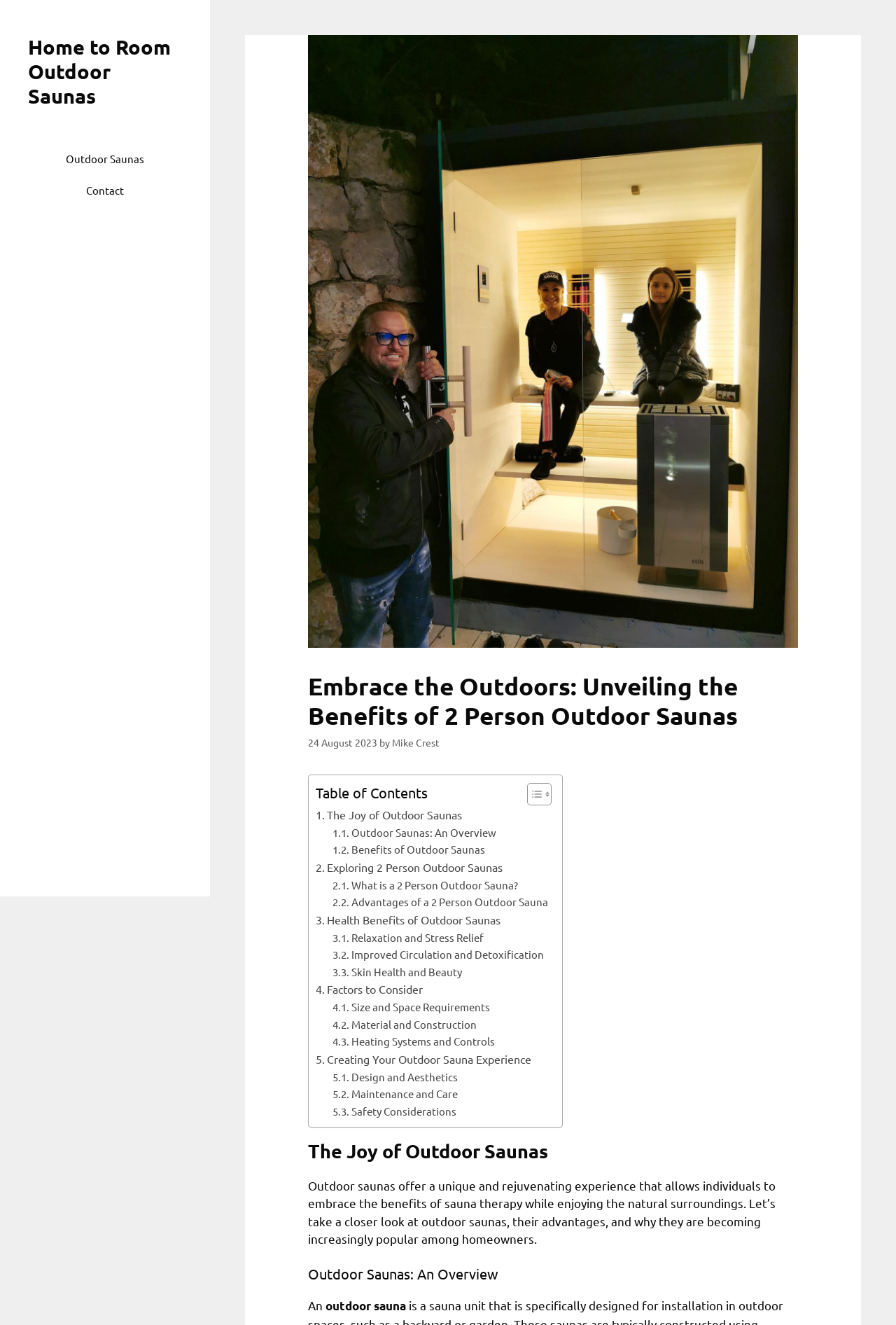Using the format (top-left x, top-left y, bottom-right x, bottom-right y), provide the bounding box coordinates for the described UI element. All values should be floating point numbers between 0 and 1: Safety Considerations

[0.371, 0.832, 0.51, 0.845]